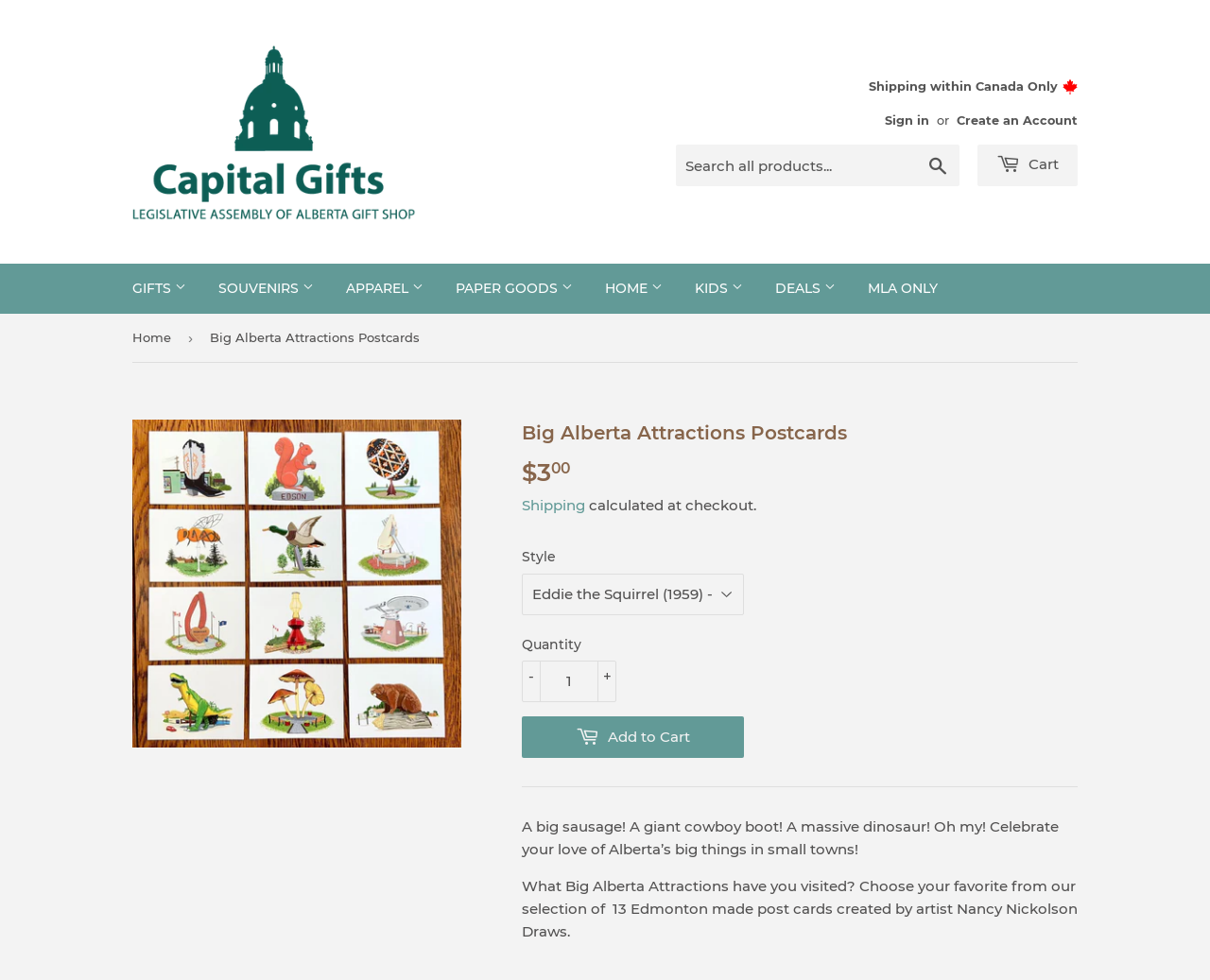Can you specify the bounding box coordinates for the region that should be clicked to fulfill this instruction: "View GIFTS".

[0.098, 0.269, 0.166, 0.32]